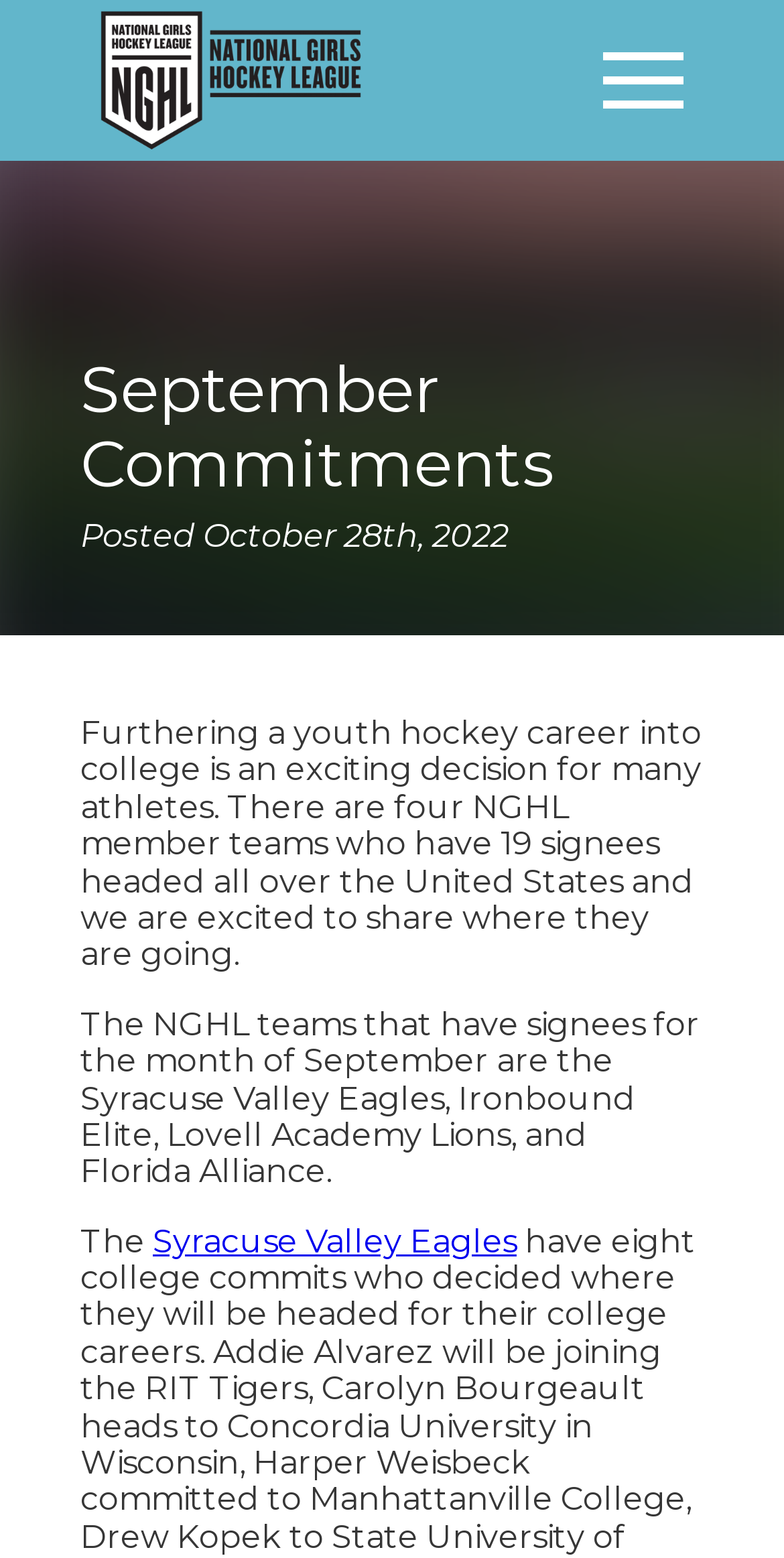Provide the bounding box coordinates of the HTML element described as: "alt="NGHL"". The bounding box coordinates should be four float numbers between 0 and 1, i.e., [left, top, right, bottom].

[0.077, 0.0, 0.512, 0.102]